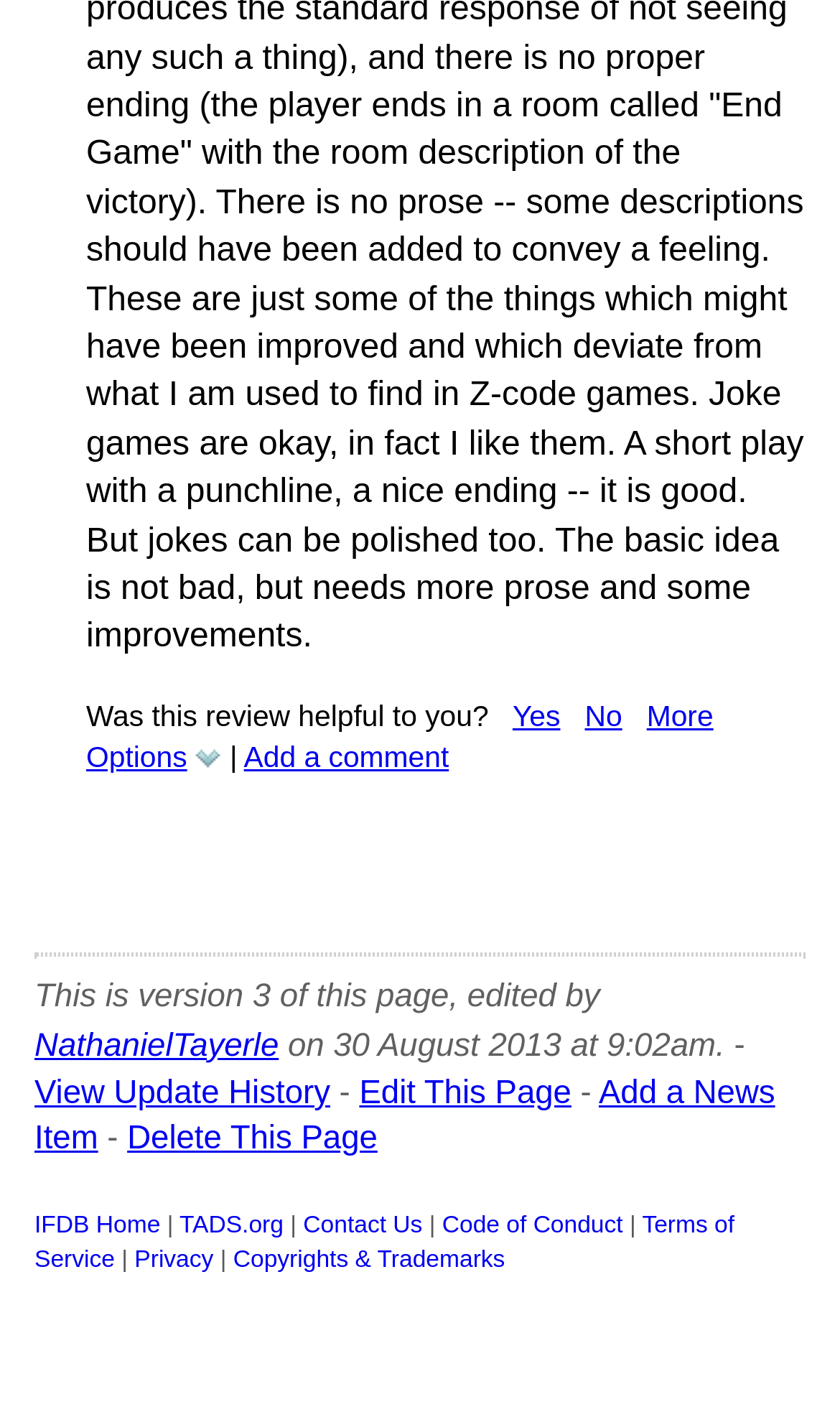Please give a one-word or short phrase response to the following question: 
What is the text above the 'Edit This Page' link?

This is version 3 of this page, edited by